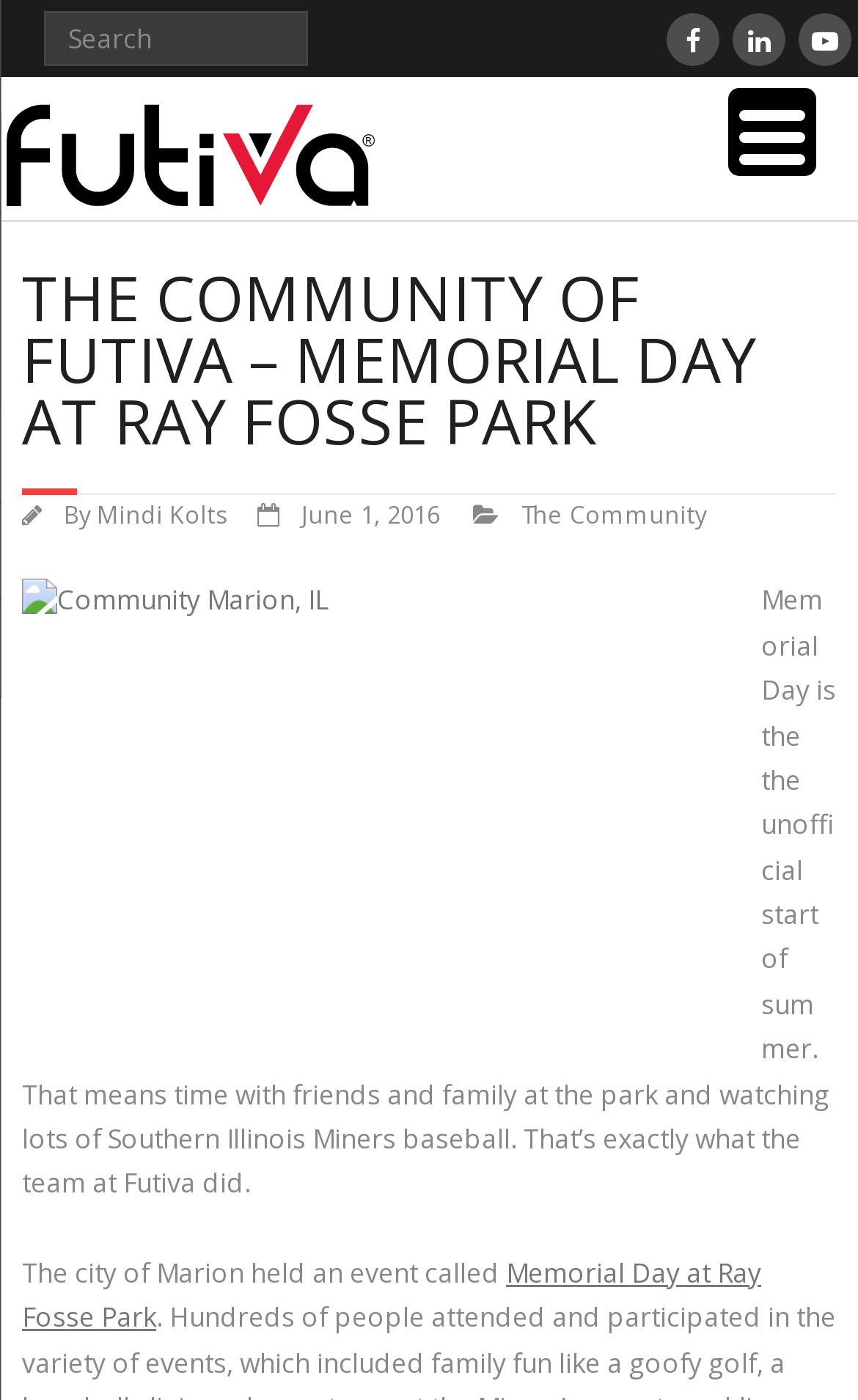Give a concise answer using only one word or phrase for this question:
What is the date mentioned in the article?

June 1, 2016